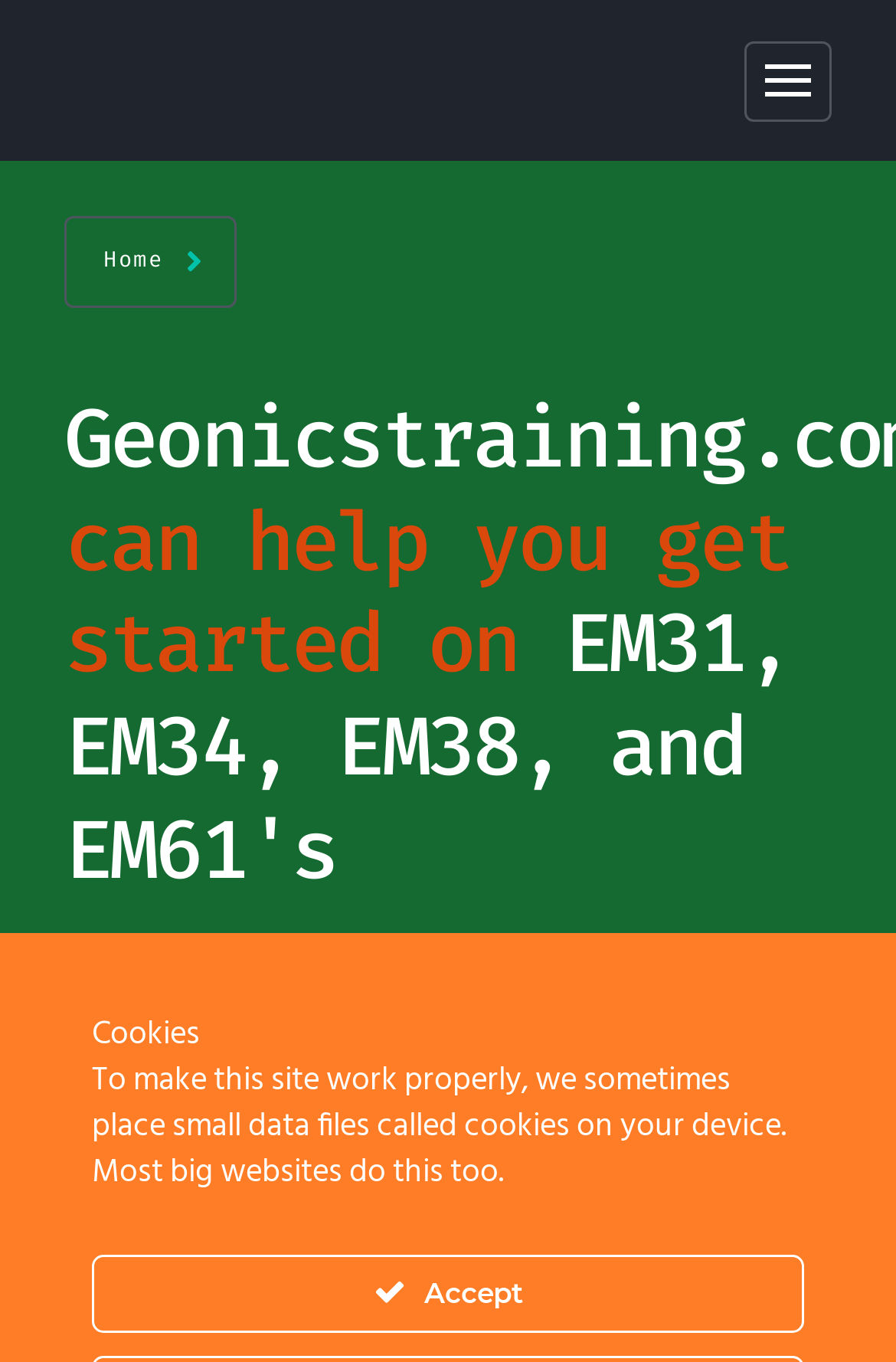Determine the bounding box for the HTML element described here: "aria-label="Toggle Off Canvas Content"". The coordinates should be given as [left, top, right, bottom] with each number being a float between 0 and 1.

[0.831, 0.03, 0.928, 0.089]